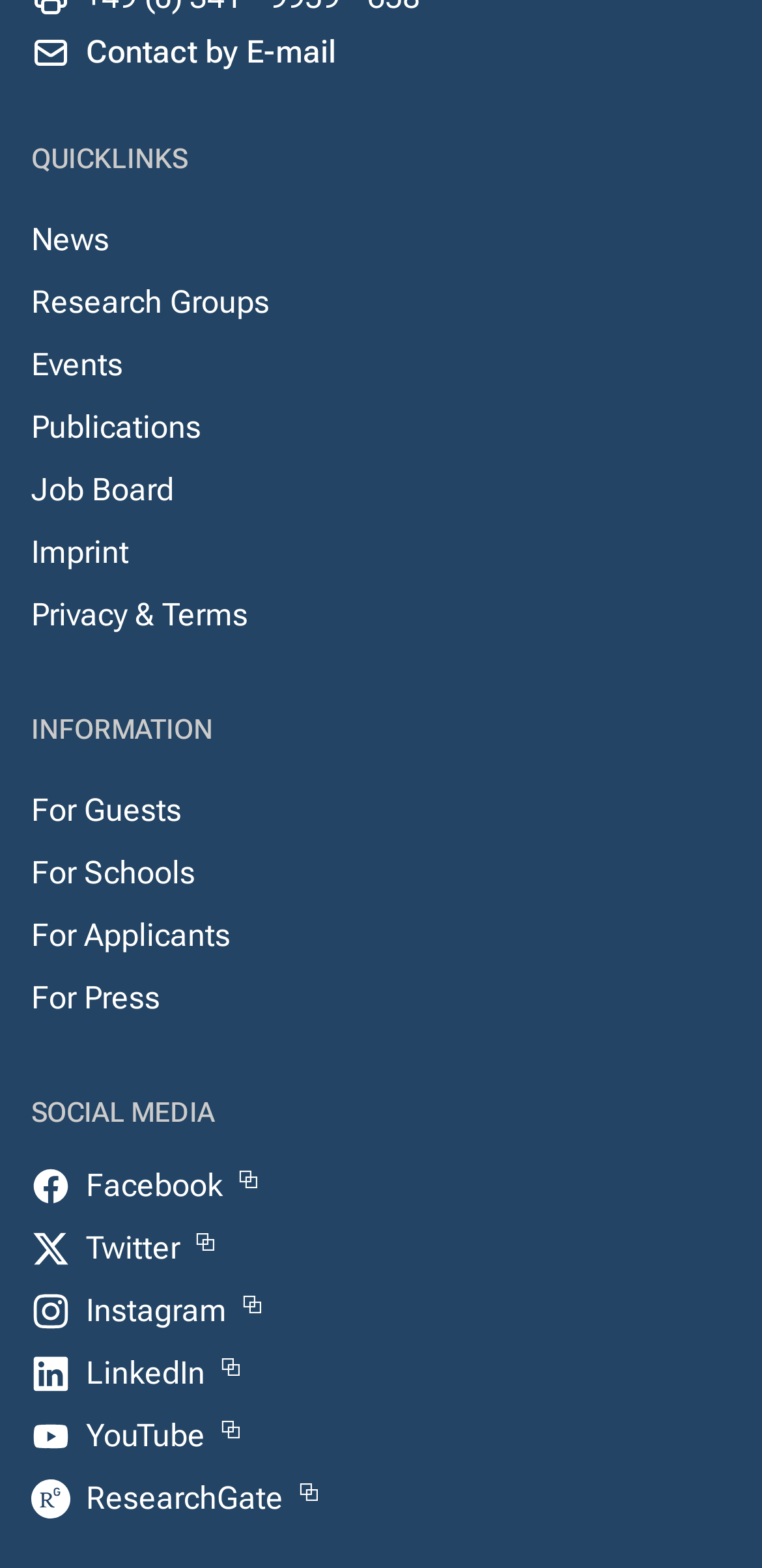What is the first link in the INFORMATION section?
Please answer the question with as much detail as possible using the screenshot.

I looked at the 'INFORMATION' section and found that the first link listed is 'For Guests', which is a link to a webpage related to guests.